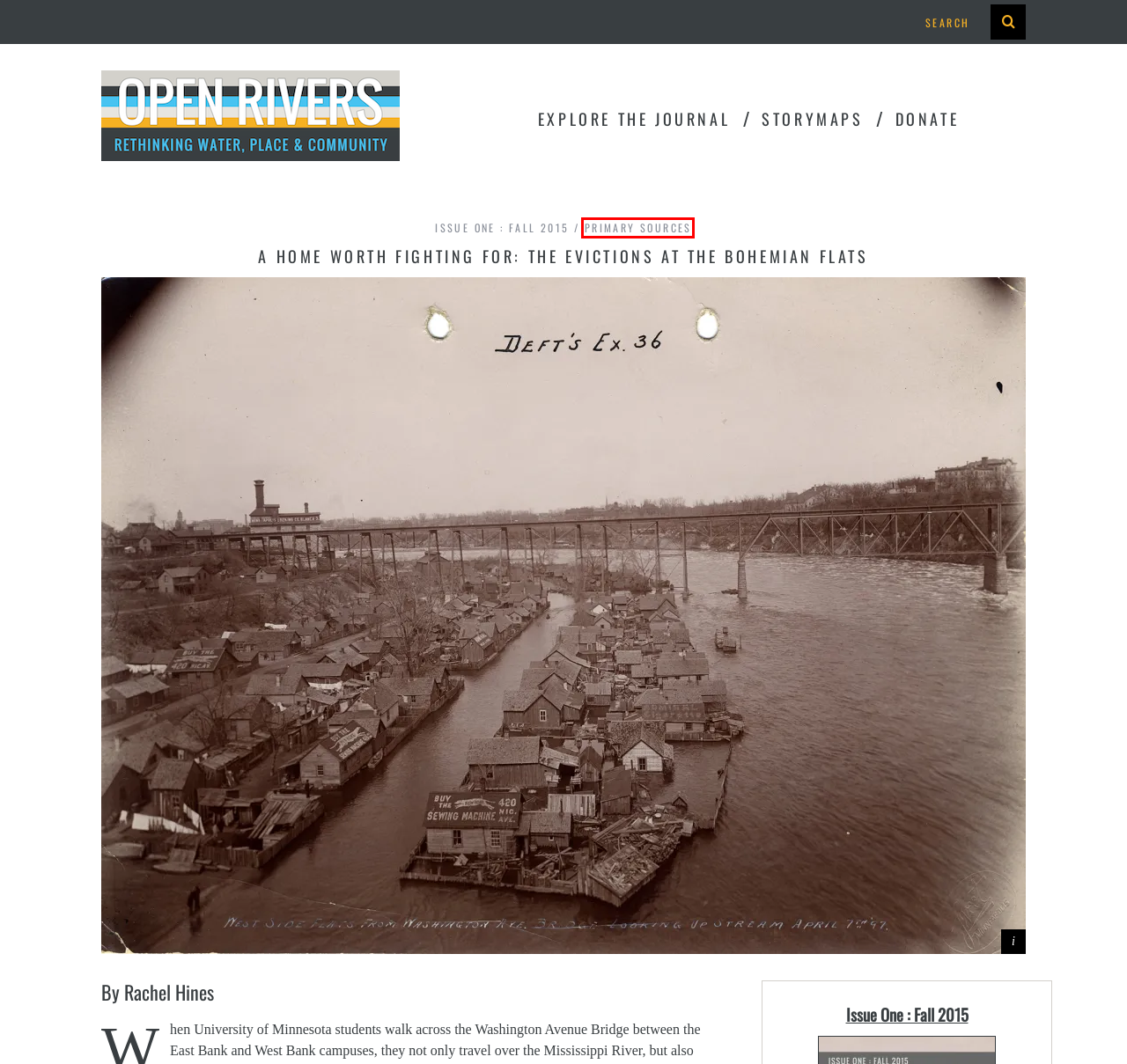You have a screenshot of a webpage, and a red bounding box highlights an element. Select the webpage description that best fits the new page after clicking the element within the bounding box. Options are:
A. Primary Sources | Open Rivers Journal
B. Excerpts from John Medvec’s case file. | Open Rivers Journal
C. Explore the Journal | Open Rivers Journal
D. About Open Rivers | Open Rivers Journal
E. The New Madrid Levee:  A New Take on an Enduring Conflict | Open Rivers Journal
F. Support | Open Rivers Journal
G. Issue One : Fall 2015 | Issues | Open Rivers Journal
H. Introduction to Issue One | Open Rivers Journal

A